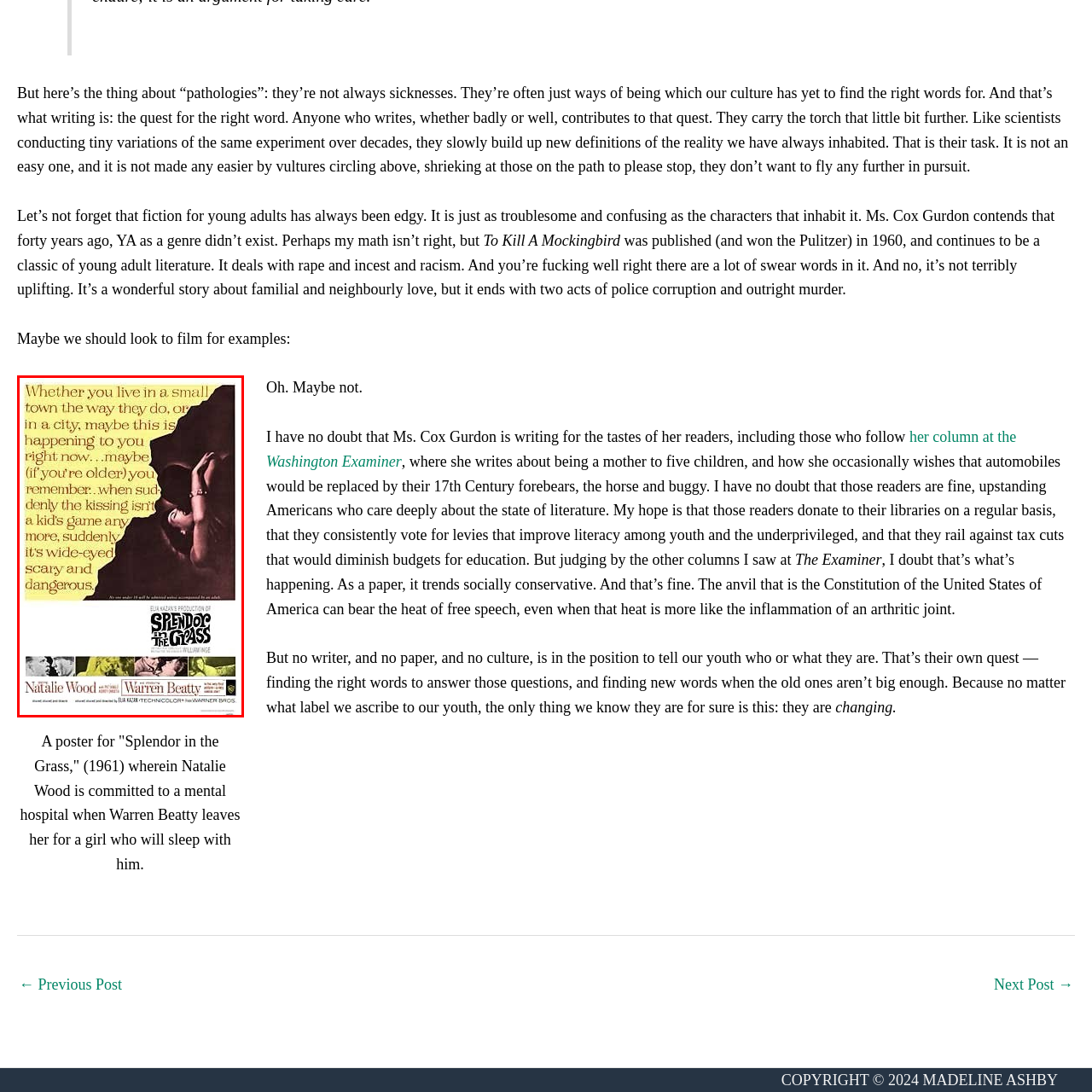Describe in detail the visual elements within the red-lined box.

This image features a nostalgic vintage poster for the film "Splendor in the Grass," directed by Elia Kazan and released in 1961. The poster prominently displays the tagline, which reflects on the complexities of young love and the transition from innocence to awareness, emphasizing themes of fear and danger that often accompany growing up. The visual design includes a striking silhouette of a young woman, symbolizing the emotional turmoil and depth of the characters portrayed, particularly that of Natalie Wood and Warren Beatty, the film's stars. The poster's design aims to evoke a sense of curiosity and reflection about the challenges of youth, captured poignantly in the phrase, "when suddenly the kissing isn’t a kid’s game anymore."